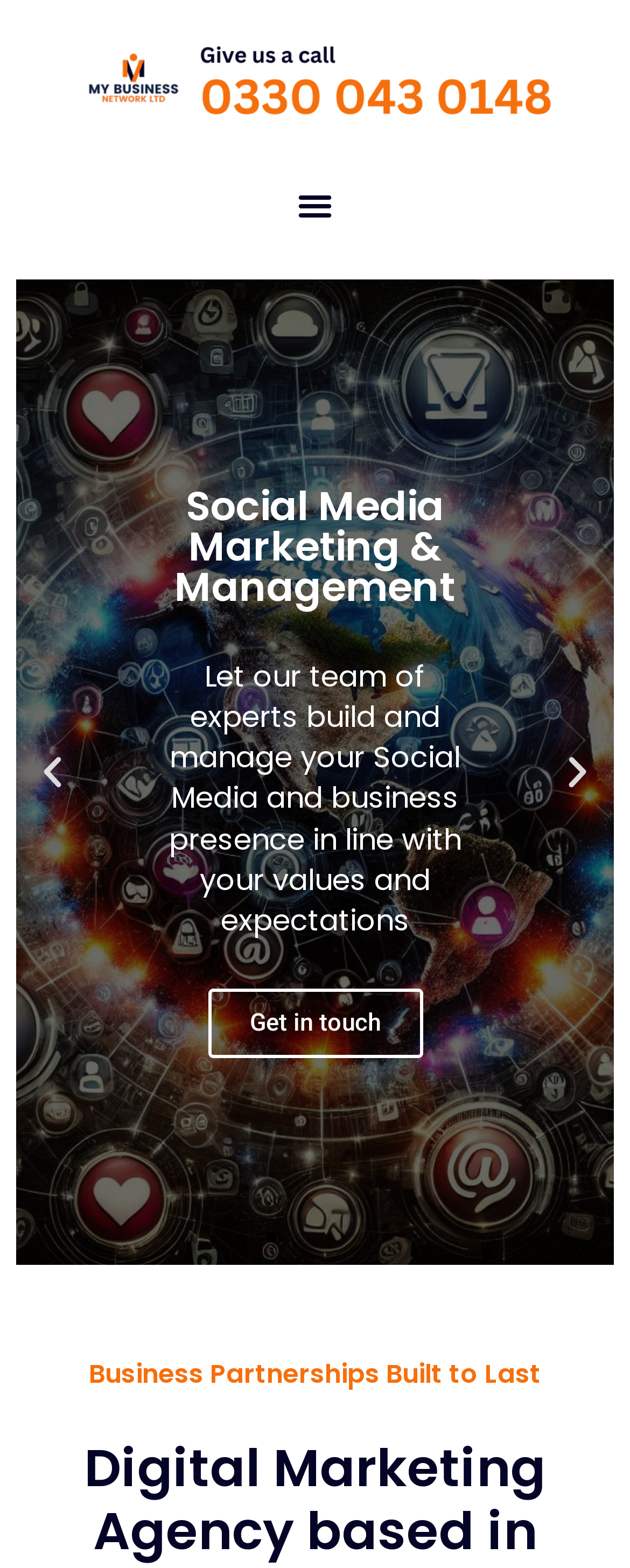Examine the screenshot and answer the question in as much detail as possible: How many navigation buttons are there?

I counted the number of navigation buttons, which are 'Previous slide' and 'Next slide', indicating that there are 2 navigation buttons.